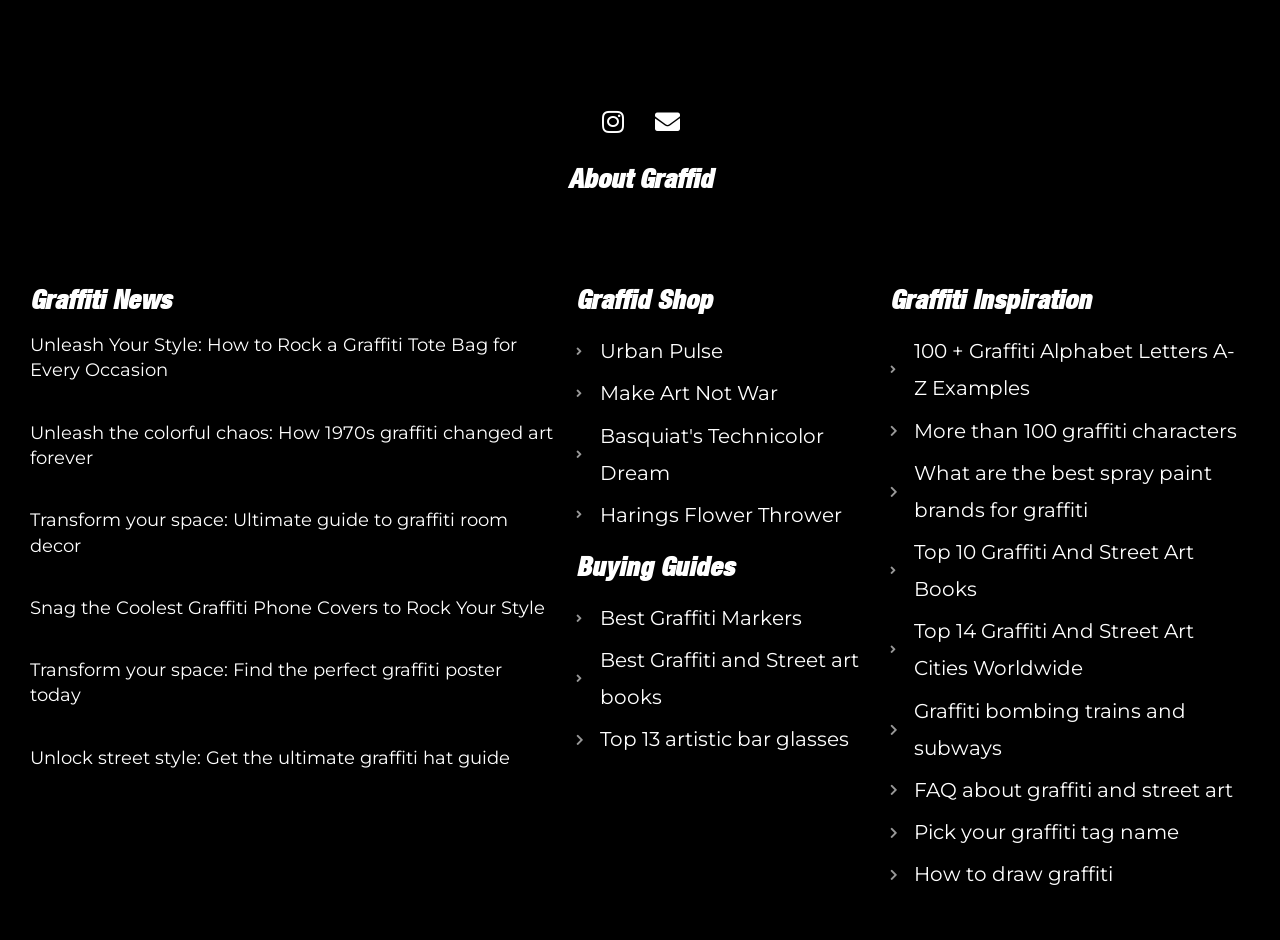Please reply to the following question using a single word or phrase: 
What is the website about?

Graffiti